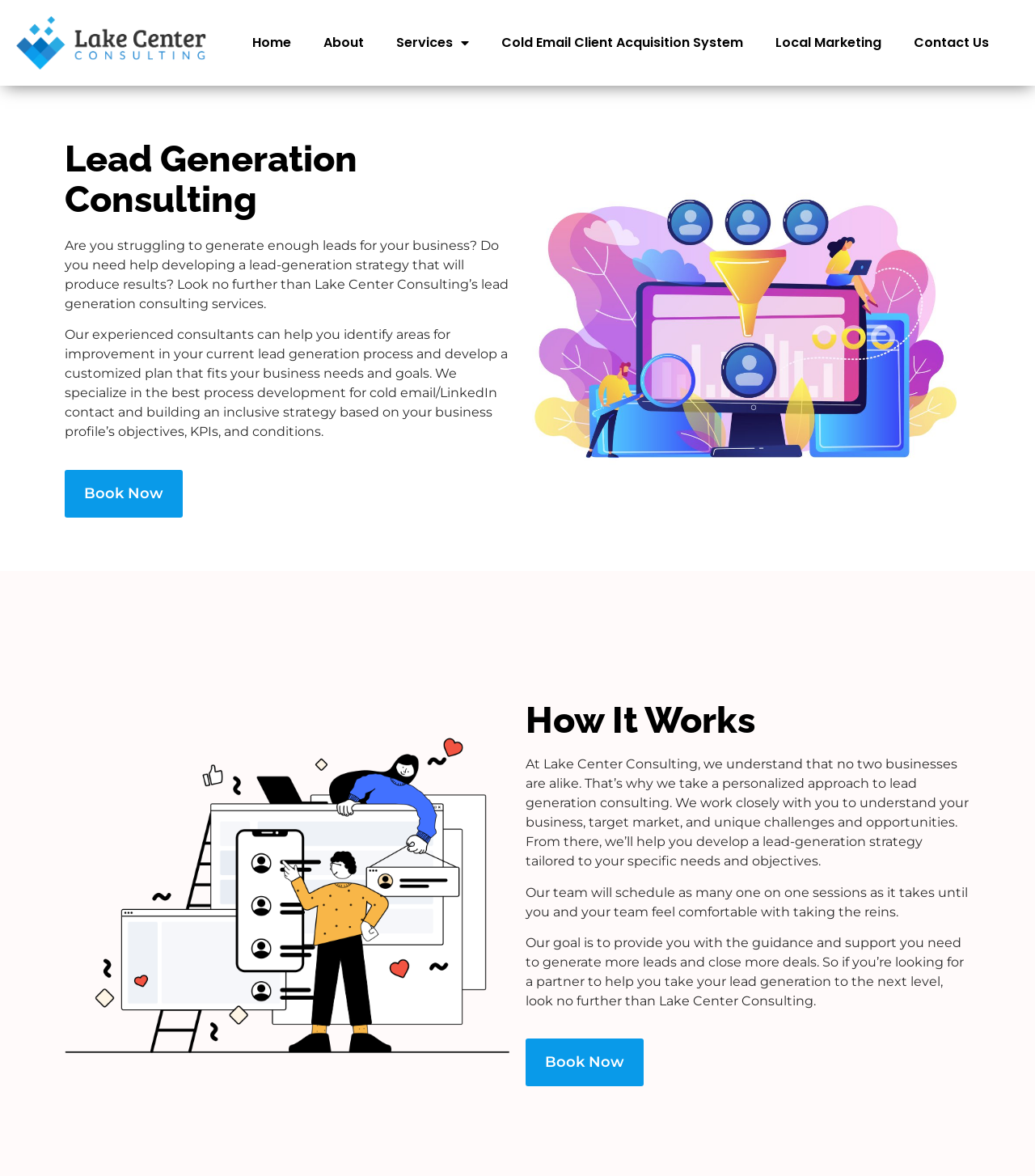Identify the bounding box coordinates for the element you need to click to achieve the following task: "Click on the 'HOME' link". Provide the bounding box coordinates as four float numbers between 0 and 1, in the form [left, top, right, bottom].

None